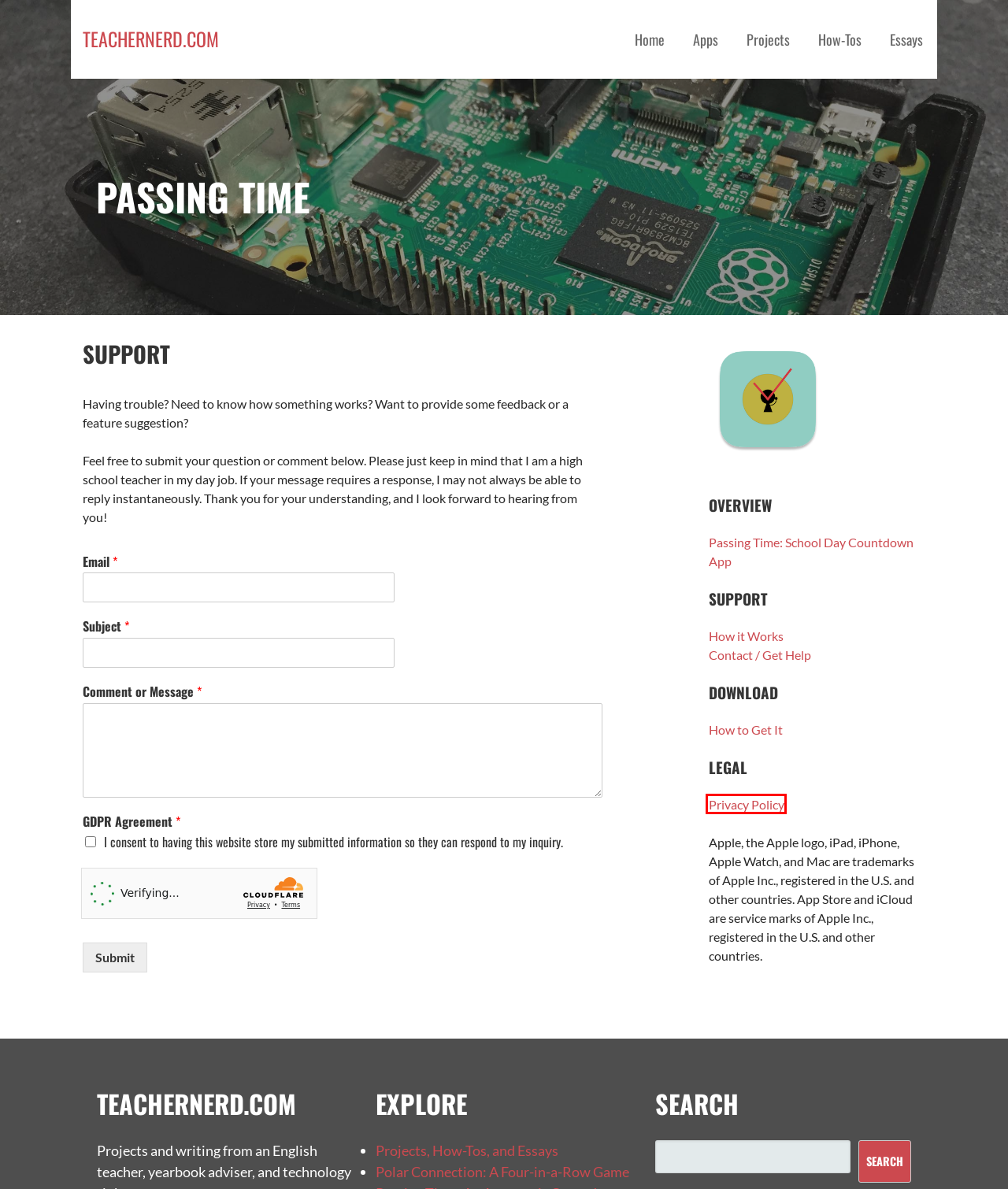Observe the screenshot of a webpage with a red bounding box around an element. Identify the webpage description that best fits the new page after the element inside the bounding box is clicked. The candidates are:
A. How to Get It – TeacherNerd.Com
B. Projects – TeacherNerd.Com
C. TeacherNerd.Com
D. Essays – TeacherNerd.Com
E. The Blog – TeacherNerd.Com
F. How-Tos – TeacherNerd.Com
G. How It Works – TeacherNerd.Com
H. Privacy Policy – TeacherNerd.Com

H